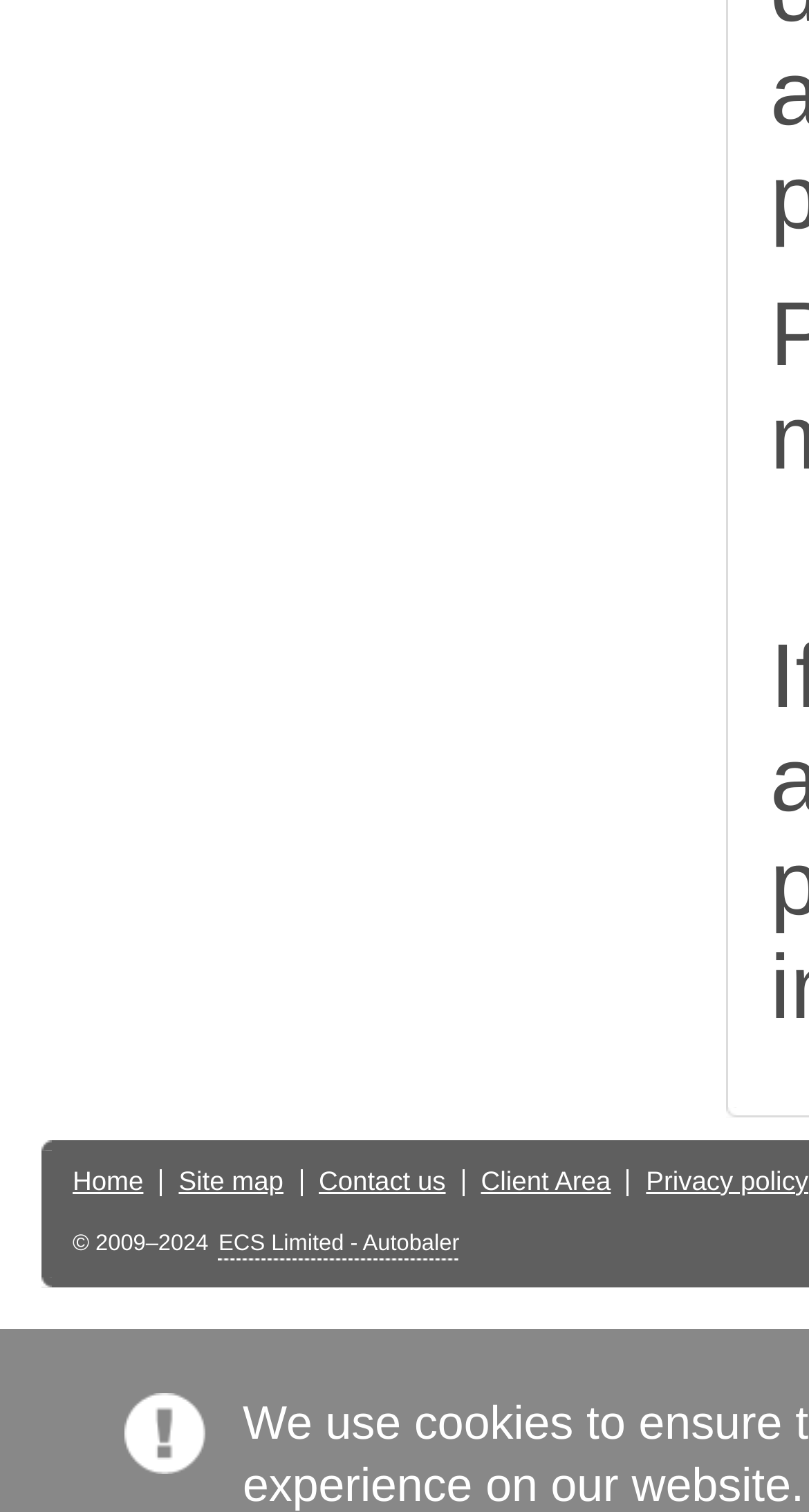What is the last link in the top navigation bar?
Based on the screenshot, respond with a single word or phrase.

Privacy policy